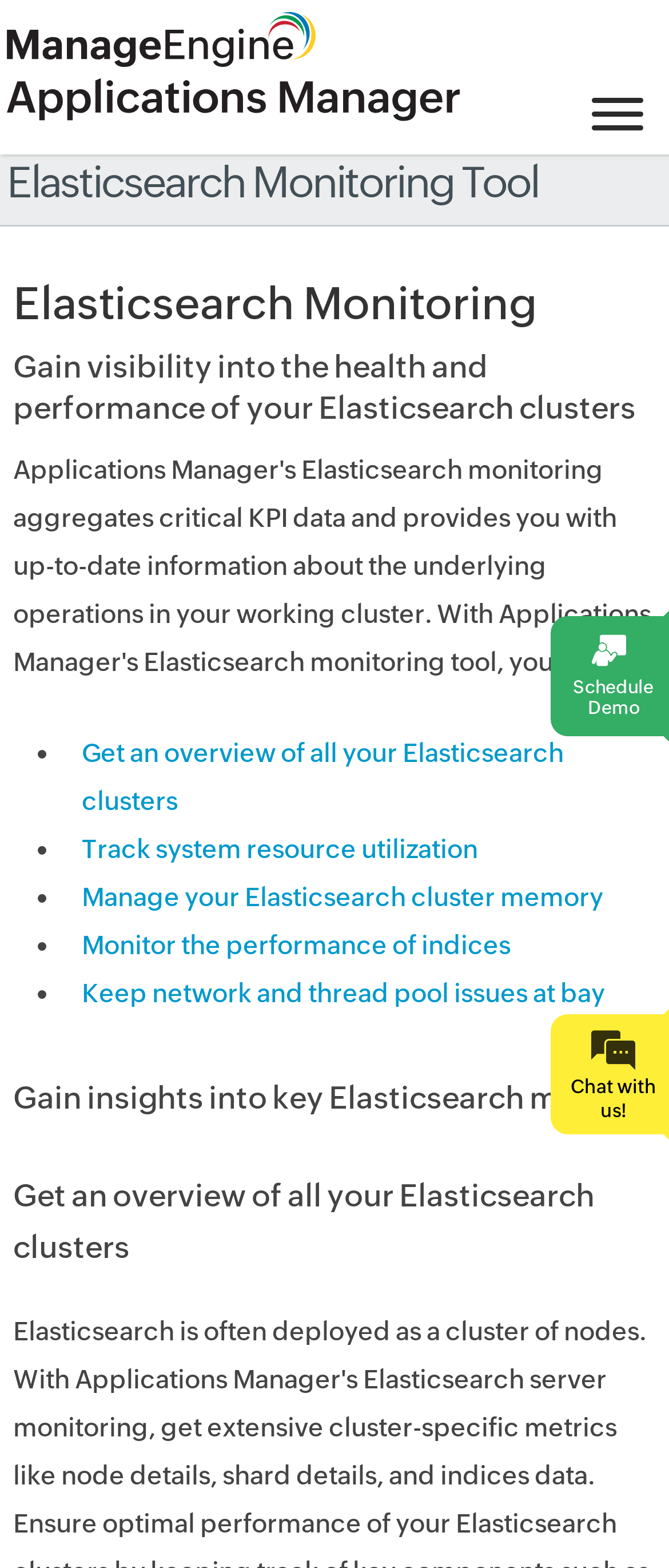Provide a one-word or short-phrase answer to the question:
What is the purpose of the 'Request demo' button?

To request a demo